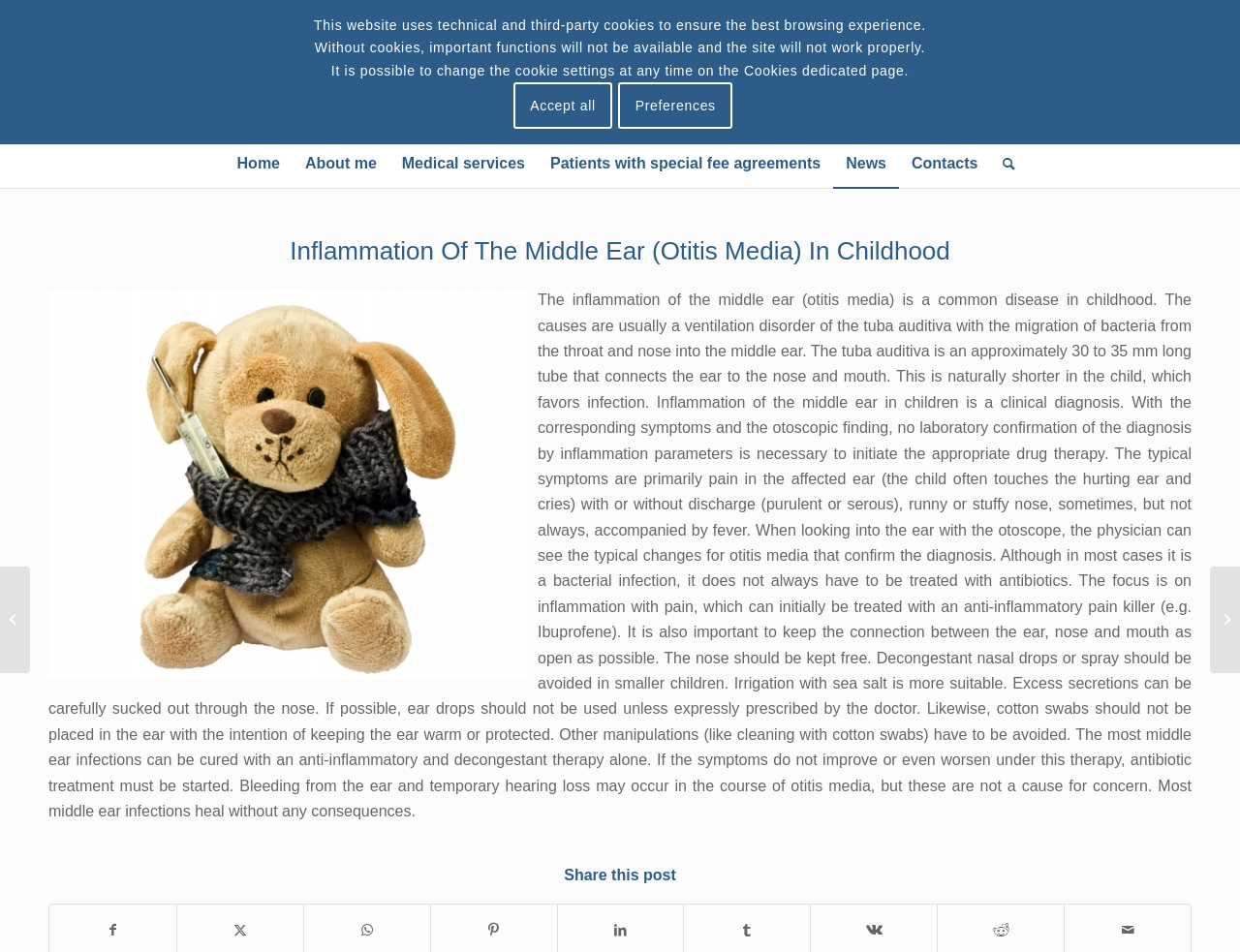What is the name of the disease being discussed?
Using the visual information, answer the question in a single word or phrase.

Otitis media